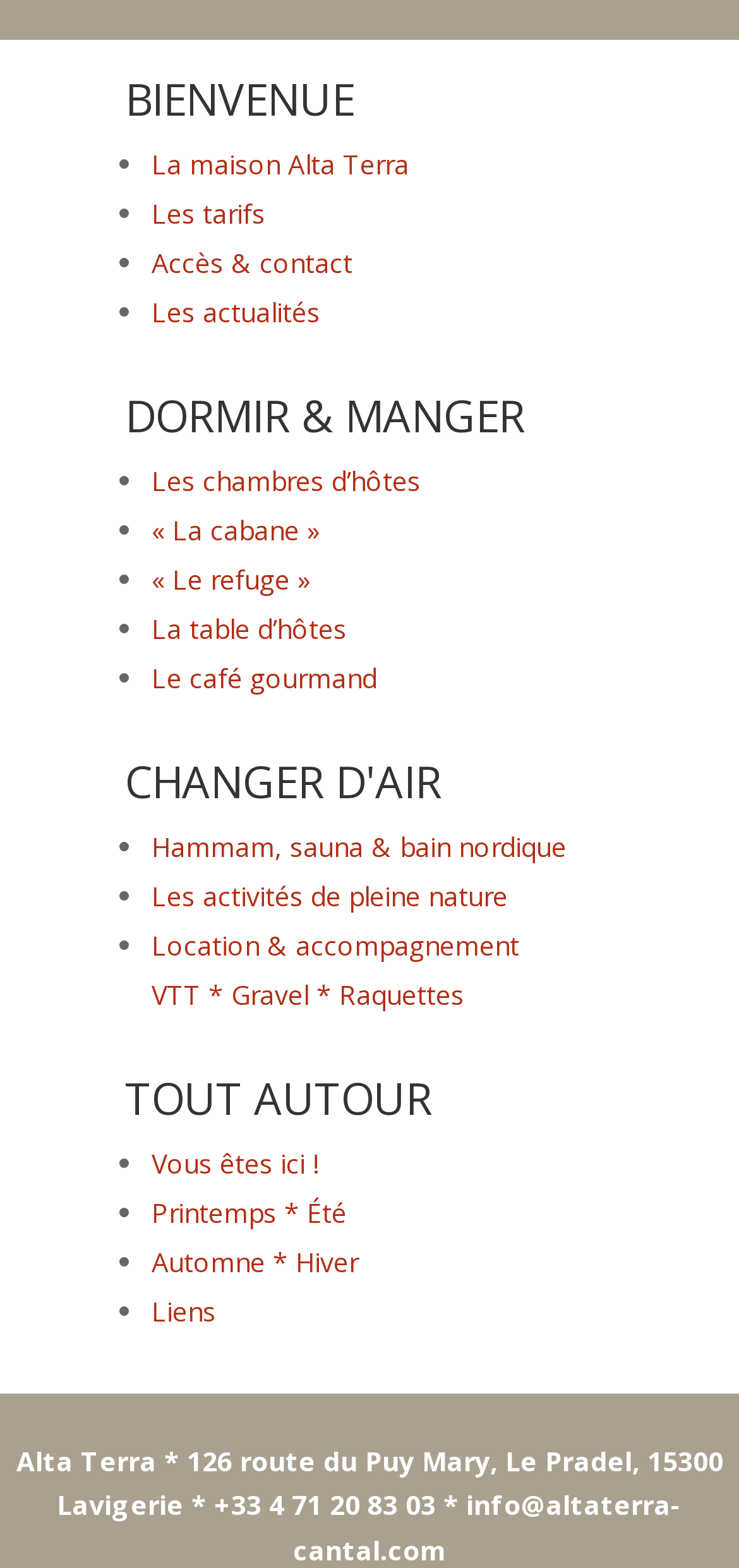Identify the bounding box coordinates of the area that should be clicked in order to complete the given instruction: "Click on 'La maison Alta Terra'". The bounding box coordinates should be four float numbers between 0 and 1, i.e., [left, top, right, bottom].

[0.205, 0.093, 0.554, 0.116]